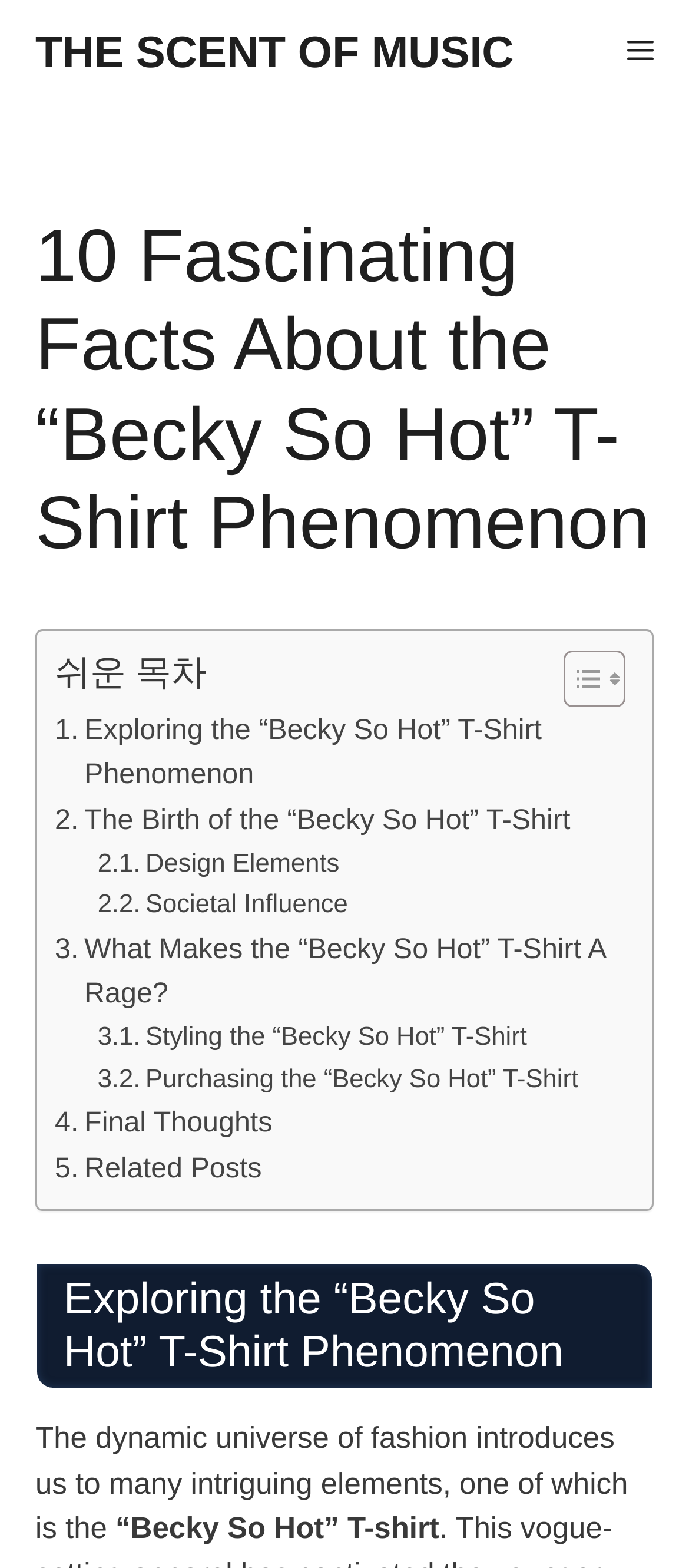What is the last sentence of the first paragraph?
Answer with a single word or short phrase according to what you see in the image.

“Becky So Hot” T-shirt